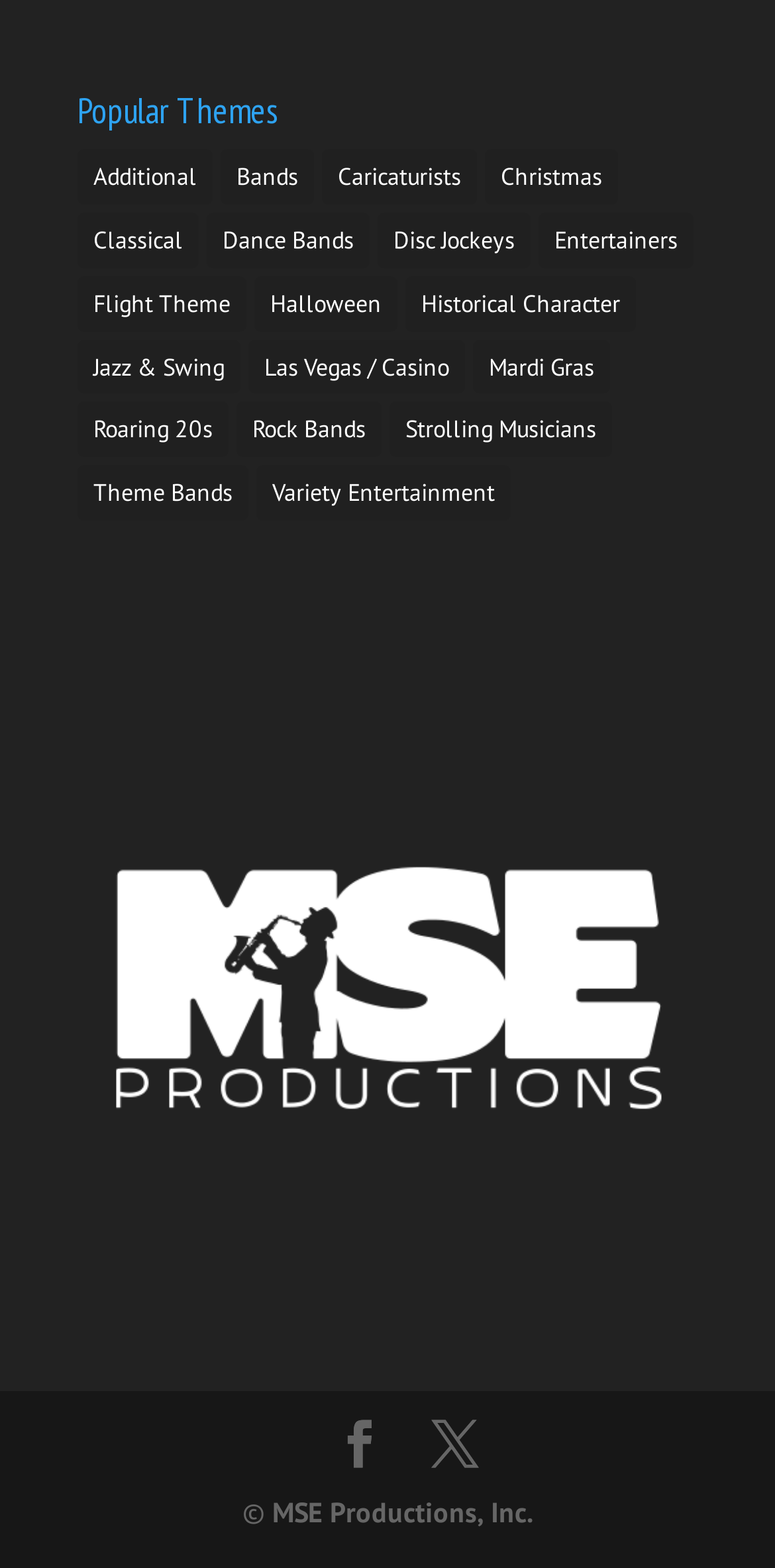Highlight the bounding box coordinates of the element you need to click to perform the following instruction: "Browse 'Rock Bands' theme."

[0.305, 0.256, 0.492, 0.292]